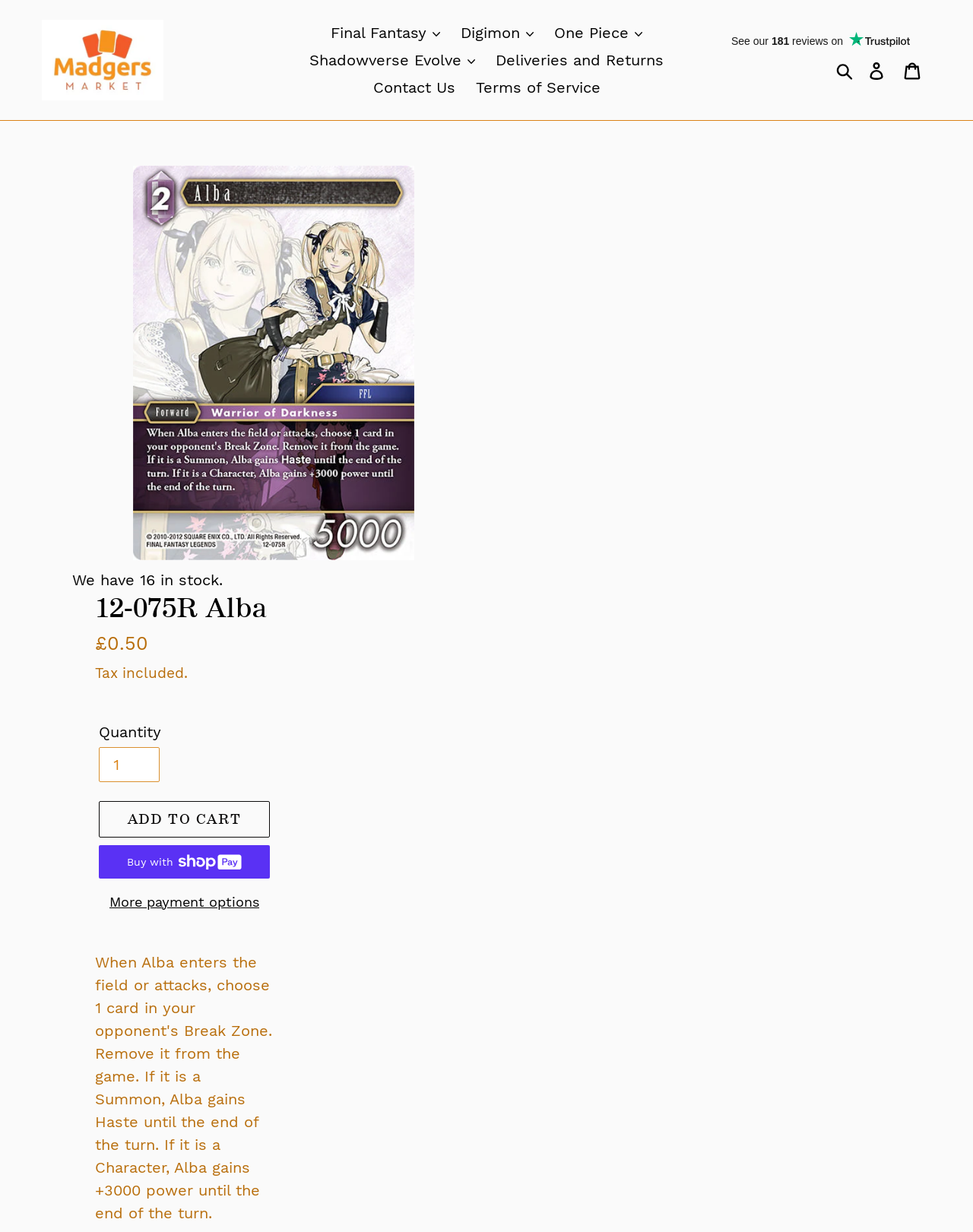Please find the bounding box coordinates of the element that must be clicked to perform the given instruction: "View customer reviews". The coordinates should be four float numbers from 0 to 1, i.e., [left, top, right, bottom].

[0.729, 0.026, 0.957, 0.041]